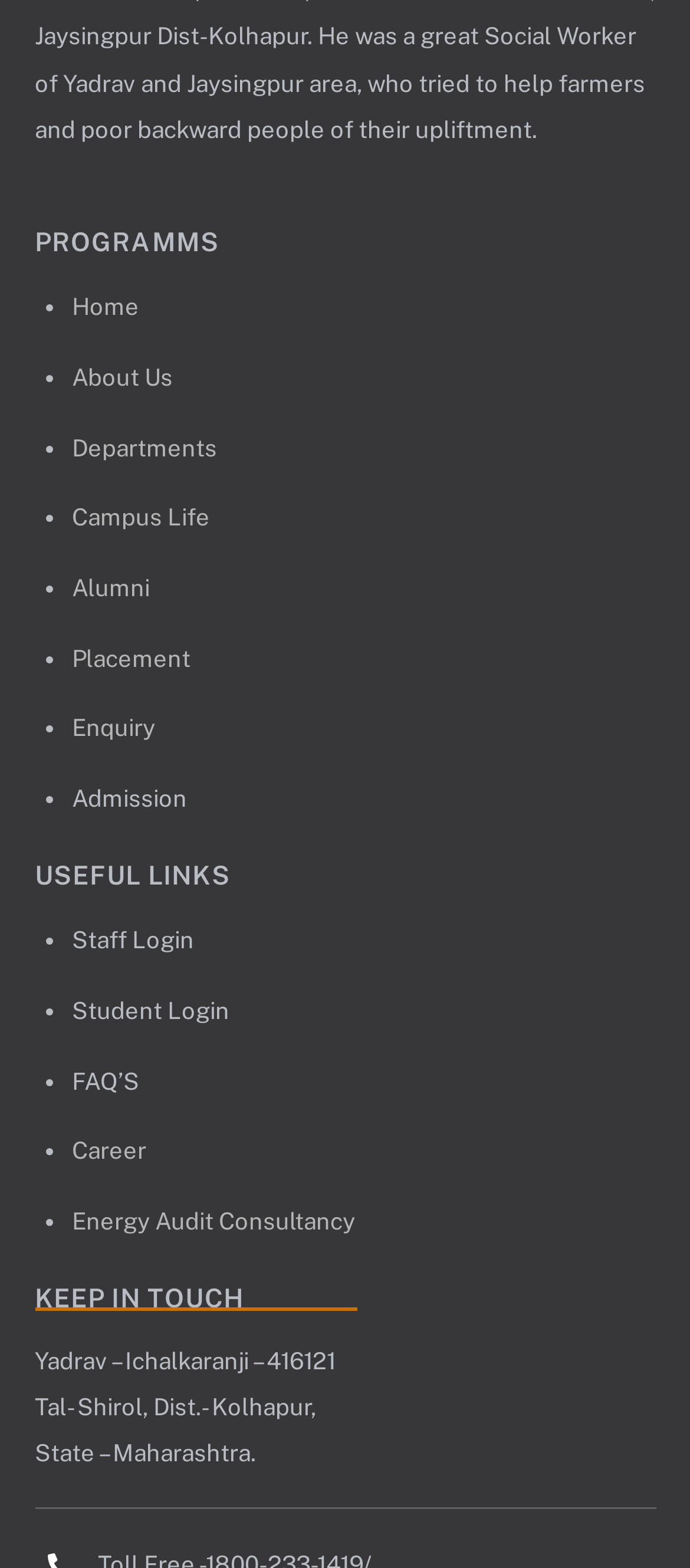Please identify the coordinates of the bounding box that should be clicked to fulfill this instruction: "make an enquiry".

[0.105, 0.455, 0.225, 0.473]